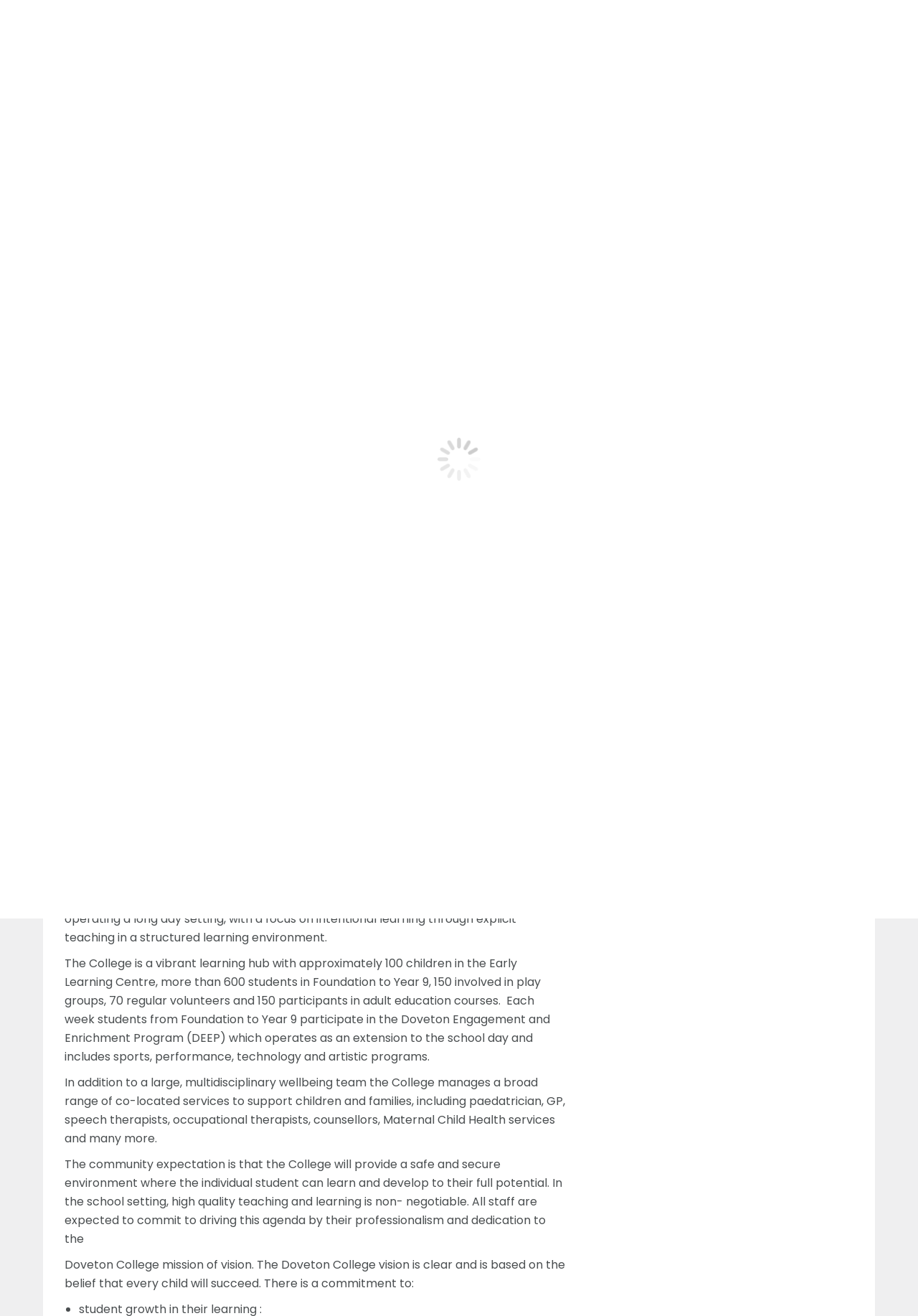Identify the bounding box coordinates of the specific part of the webpage to click to complete this instruction: "Click the '03 8765 0111' phone number".

[0.18, 0.333, 0.252, 0.346]